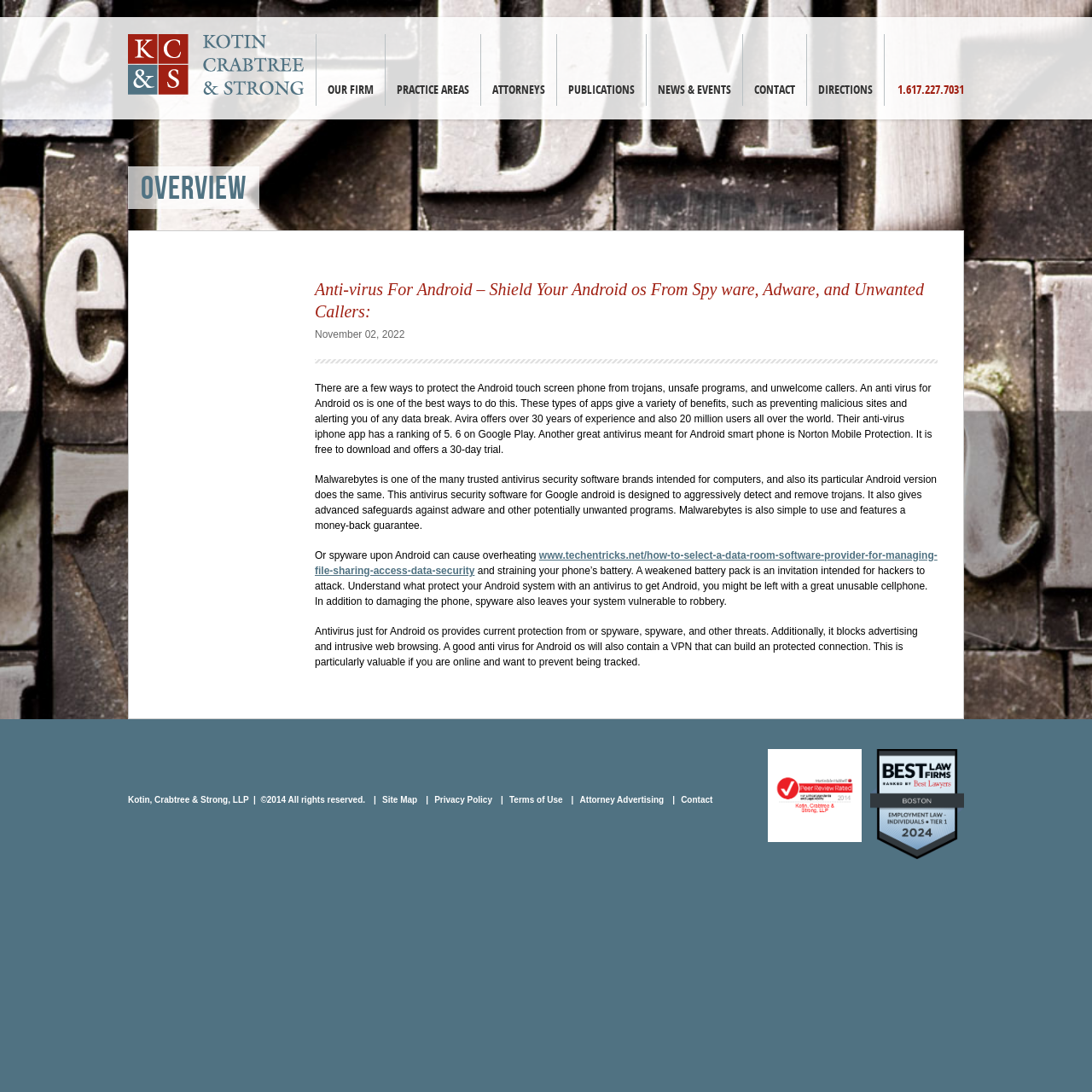Find the bounding box coordinates for the area you need to click to carry out the instruction: "Visit the 'CONTACT' page". The coordinates should be four float numbers between 0 and 1, indicated as [left, top, right, bottom].

[0.68, 0.031, 0.738, 0.097]